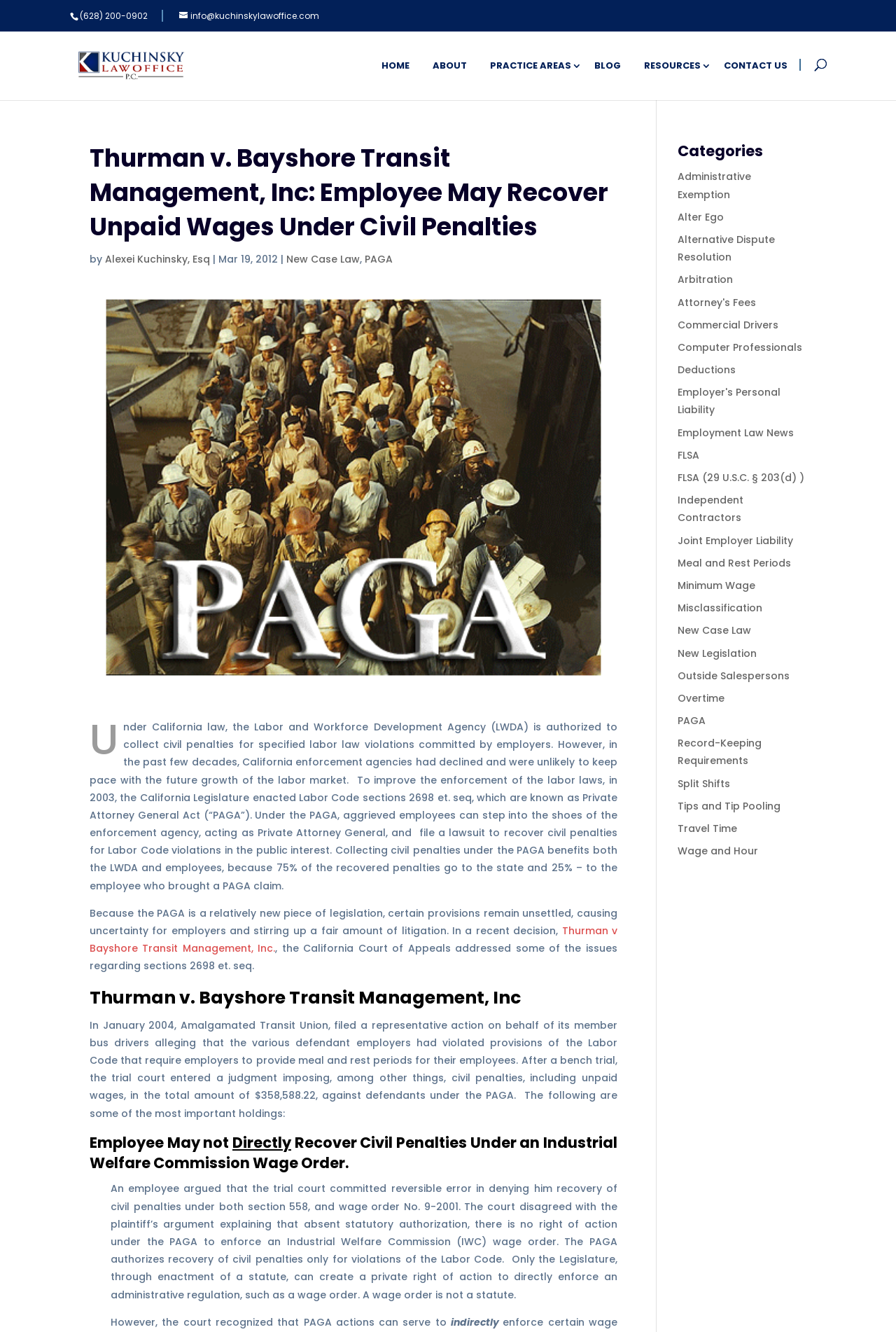From the element description PAGA, predict the bounding box coordinates of the UI element. The coordinates must be specified in the format (top-left x, top-left y, bottom-right x, bottom-right y) and should be within the 0 to 1 range.

[0.407, 0.189, 0.438, 0.2]